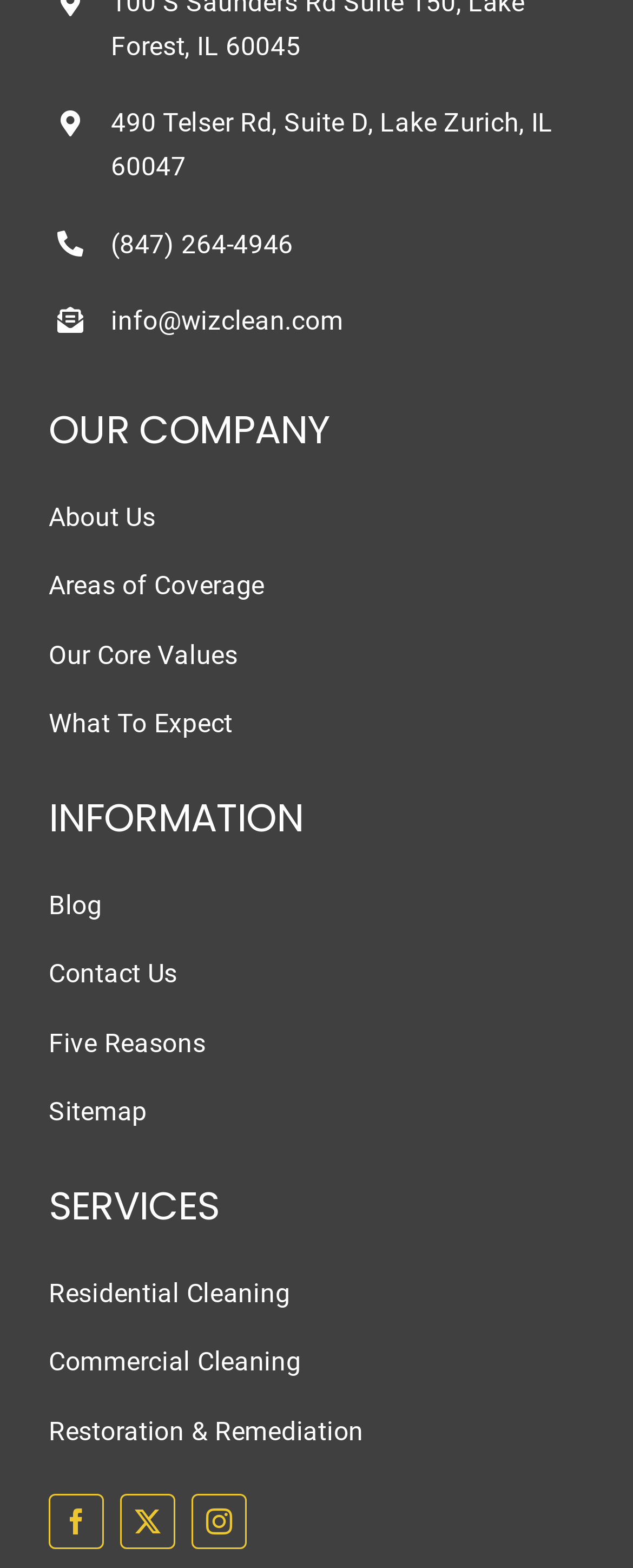What is the phone number to contact the company?
Look at the image and respond with a single word or a short phrase.

(847) 264-4946